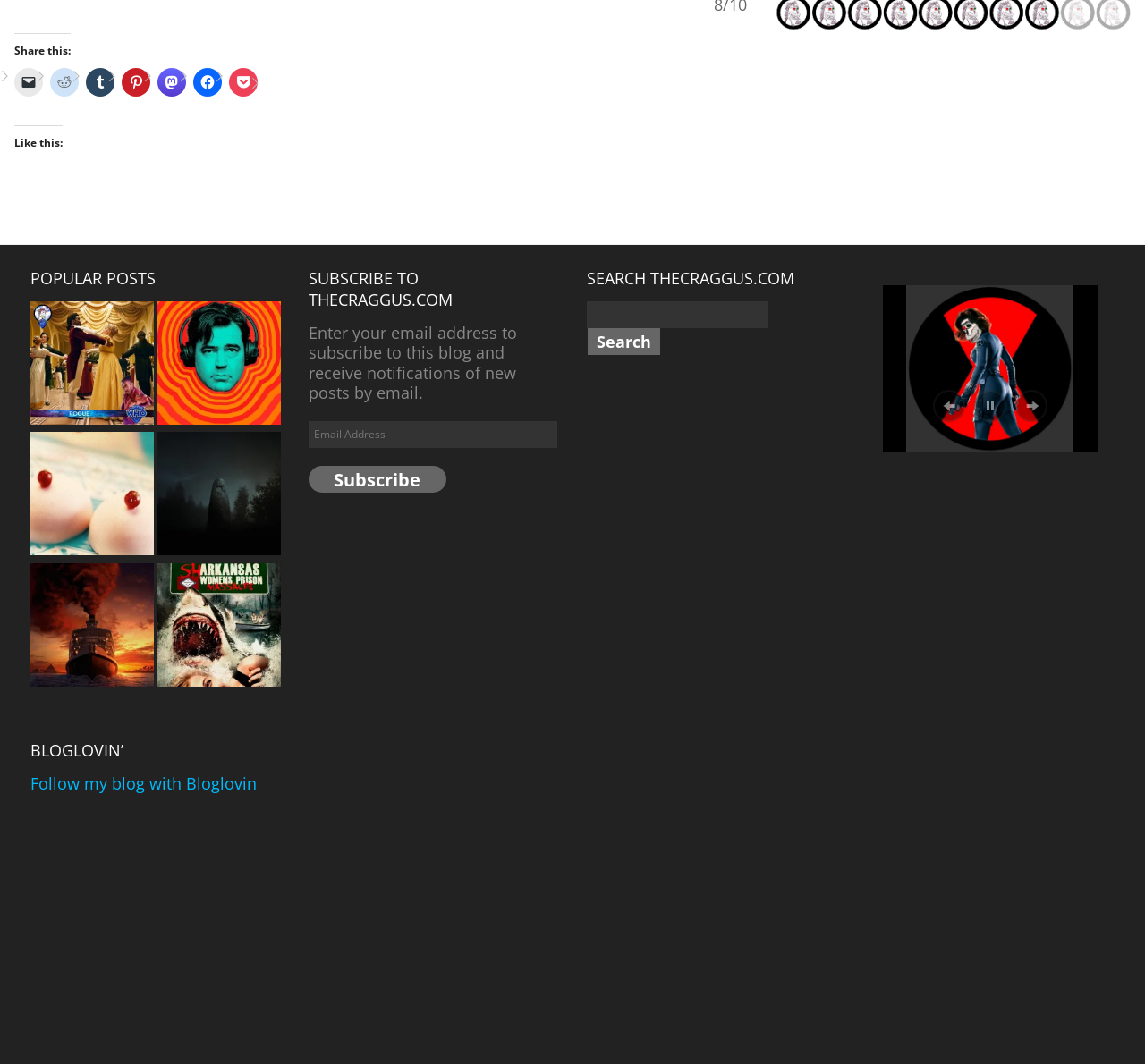Determine the coordinates of the bounding box for the clickable area needed to execute this instruction: "Subscribe to the blog".

[0.269, 0.438, 0.39, 0.463]